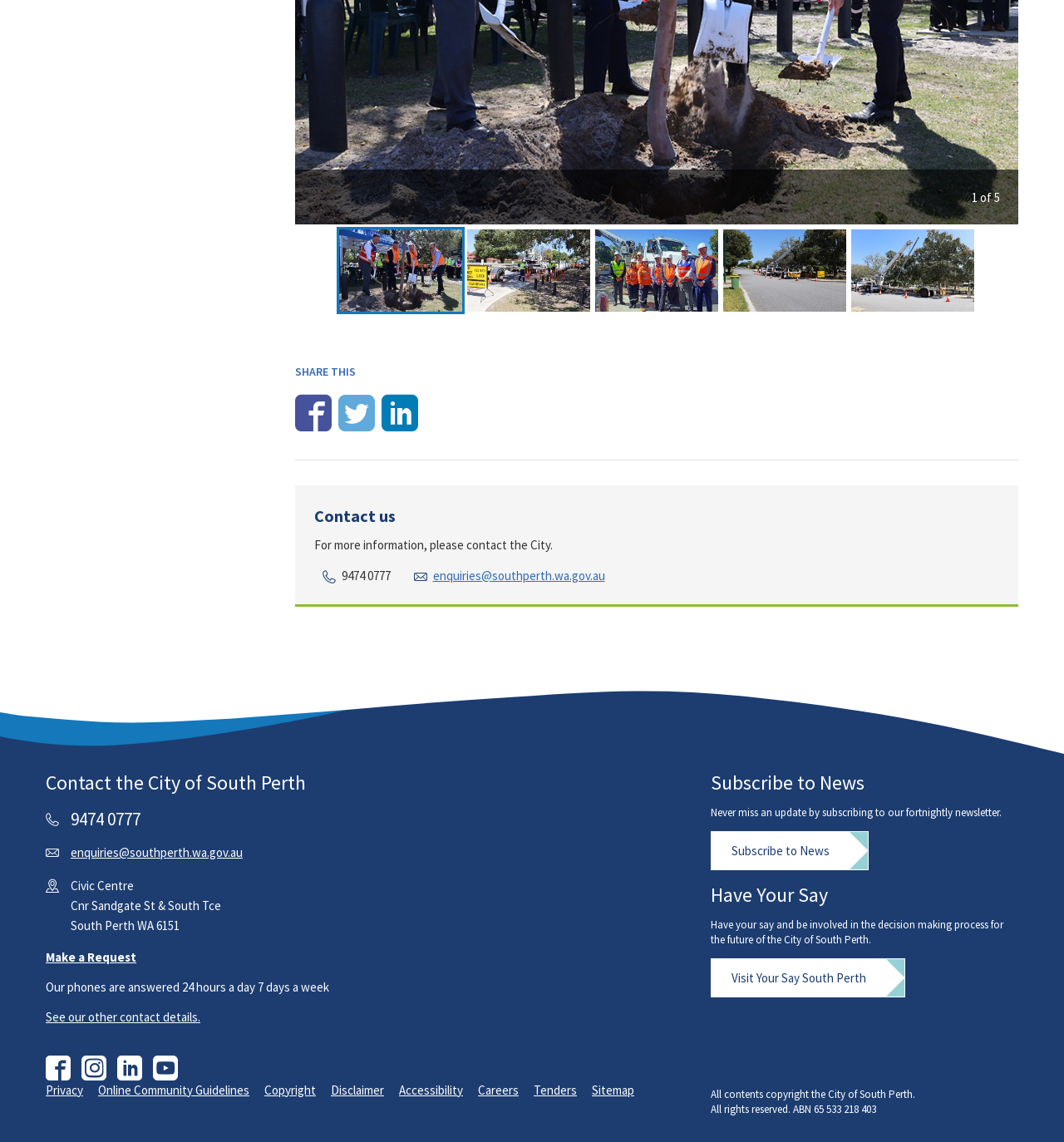Please find the bounding box coordinates of the section that needs to be clicked to achieve this instruction: "Subscribe to News".

[0.668, 0.728, 0.816, 0.762]